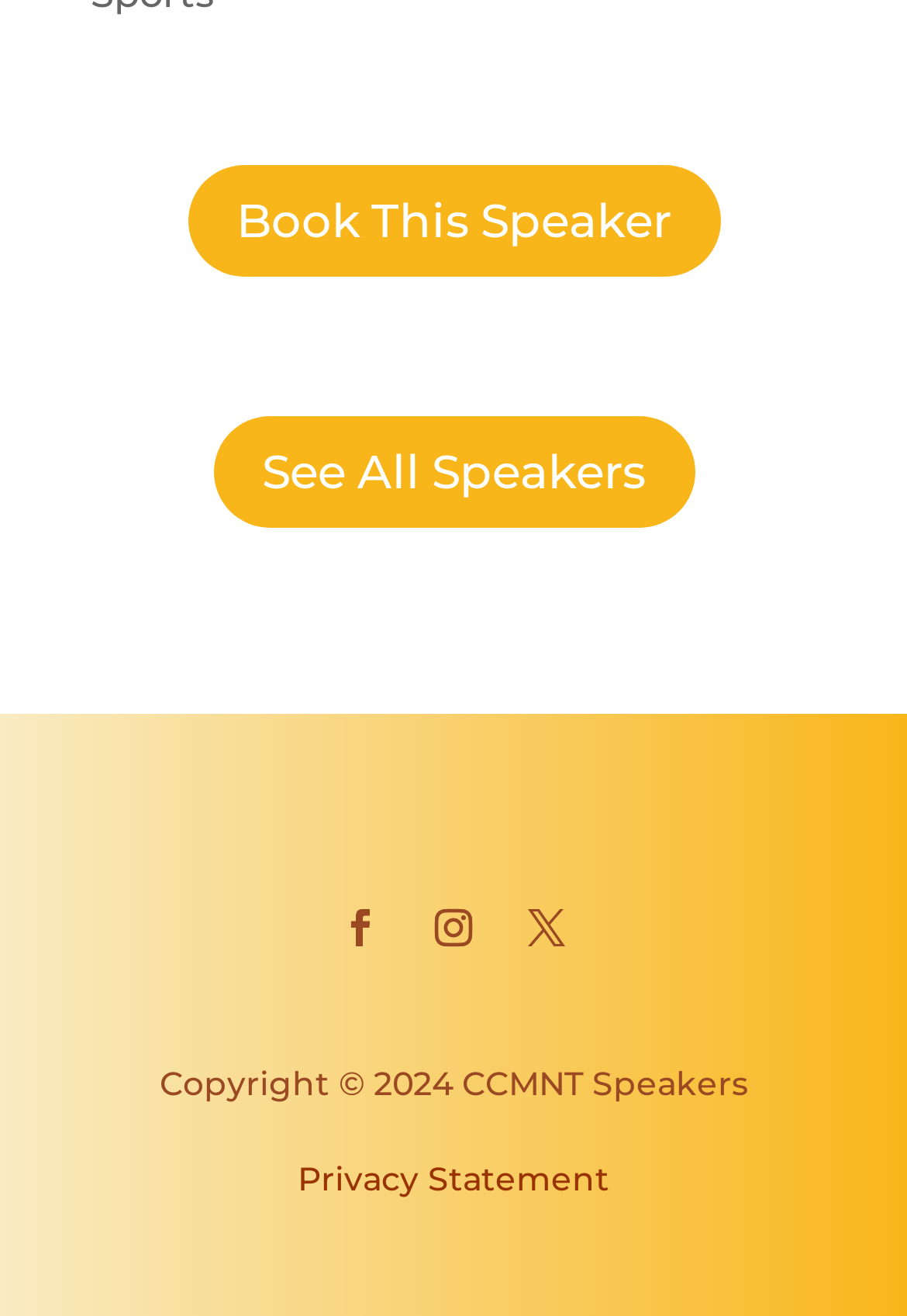What is the text of the link at the bottom of the webpage? Based on the image, give a response in one word or a short phrase.

Privacy Statement